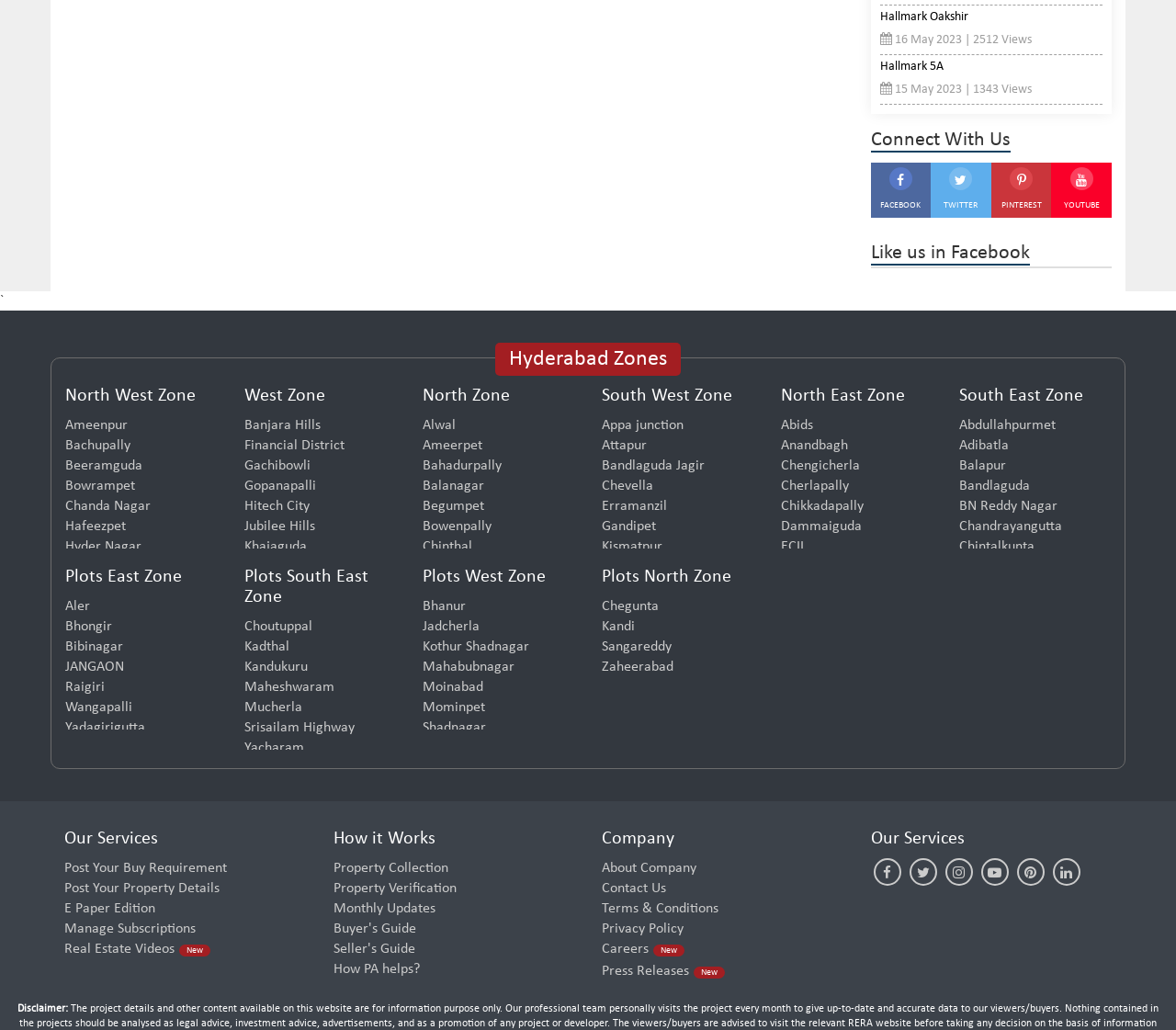Determine the bounding box coordinates of the element's region needed to click to follow the instruction: "Like us on Facebook". Provide these coordinates as four float numbers between 0 and 1, formatted as [left, top, right, bottom].

[0.74, 0.158, 0.792, 0.211]